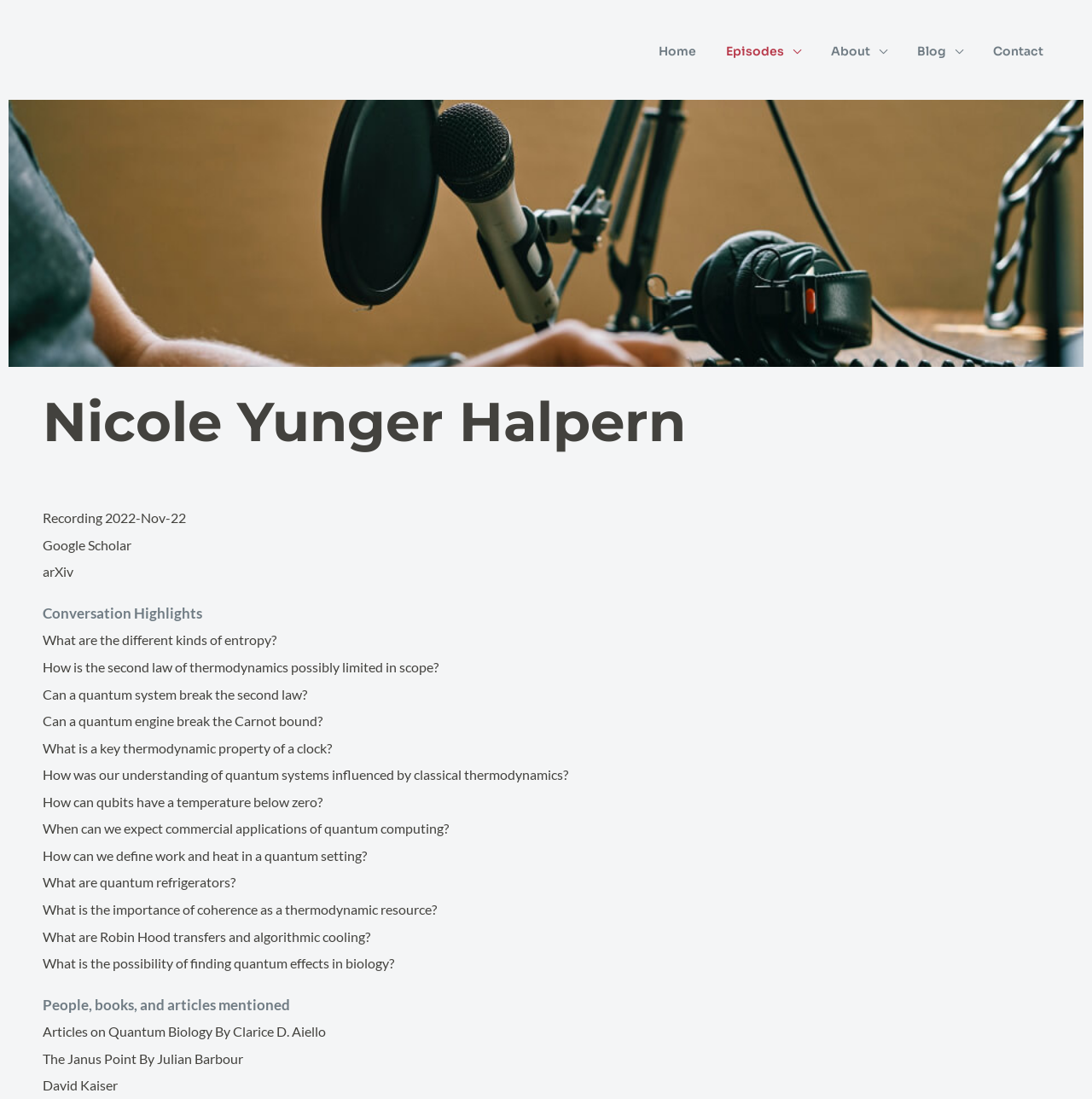Refer to the image and answer the question with as much detail as possible: What is the name of the book mentioned in the episode?

I found the answer by looking at the link with the text 'The Janus Point By Julian Barbour', which is located in the 'People, books, and articles mentioned' section.